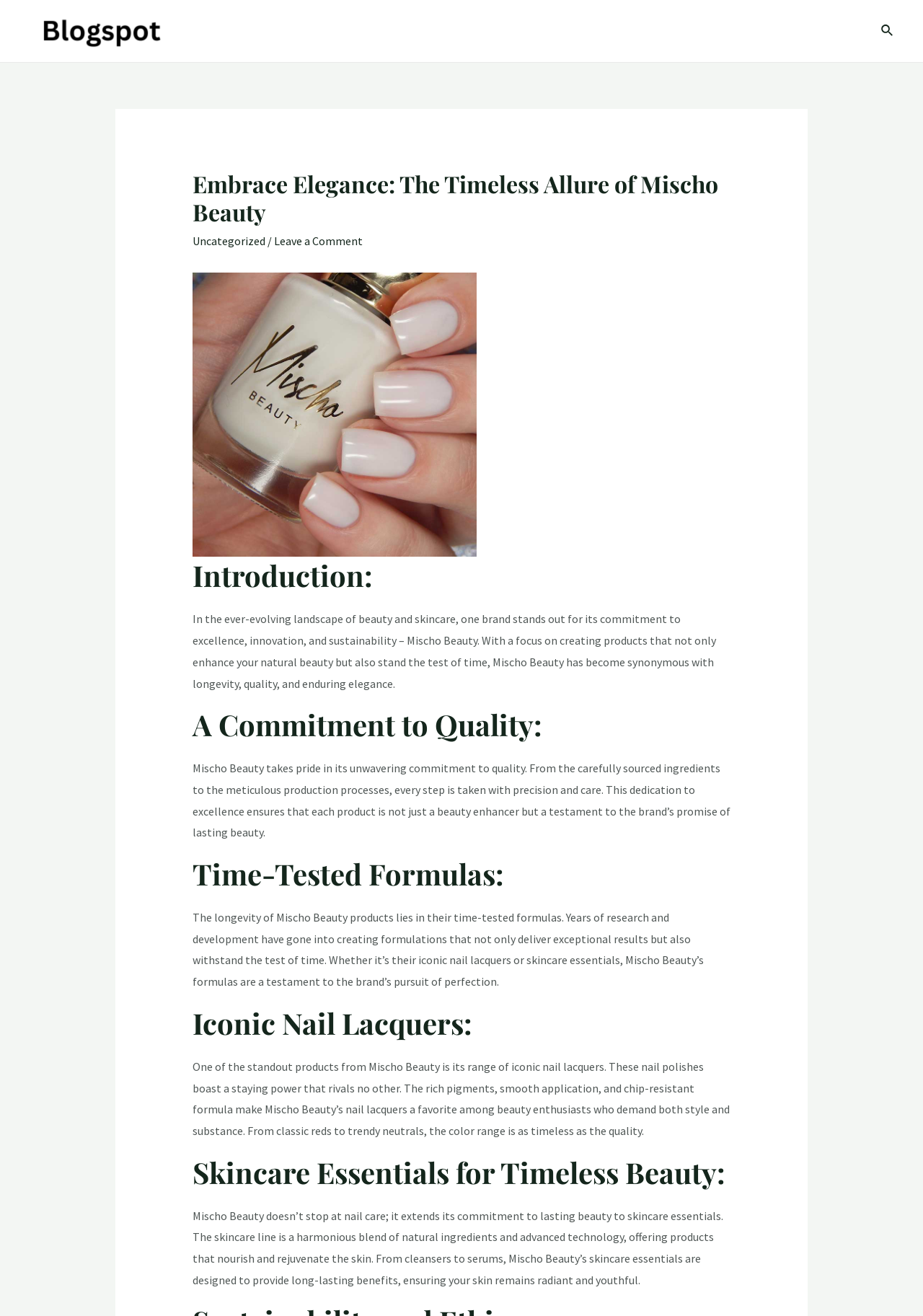Can you give a detailed response to the following question using the information from the image? What is the brand being reviewed?

The webpage is reviewing a brand, and the brand's name is mentioned in the introduction as 'Mischo Beauty', which is also the title of the webpage.